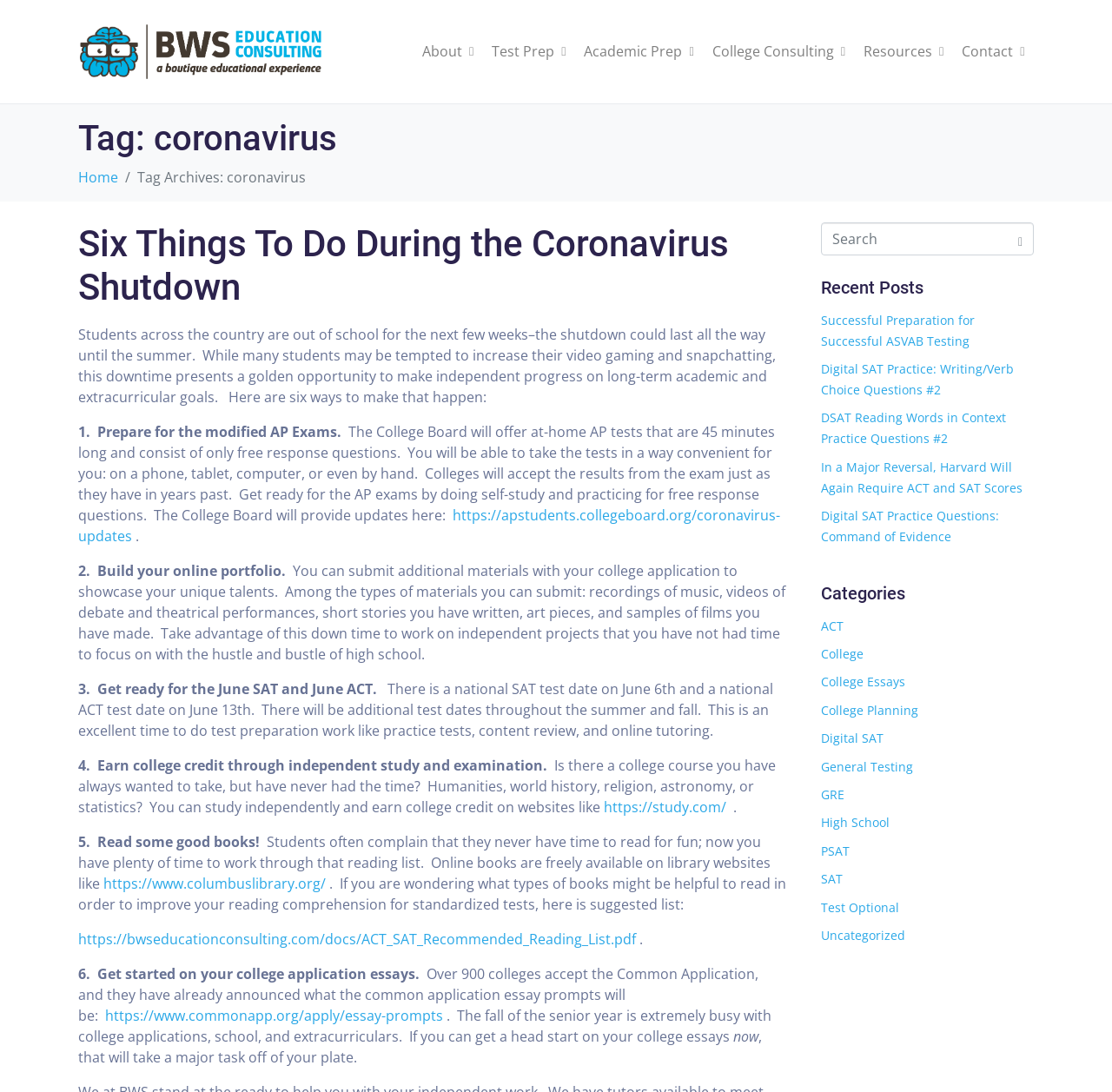Determine the coordinates of the bounding box for the clickable area needed to execute this instruction: "Search for something".

[0.738, 0.204, 0.93, 0.234]